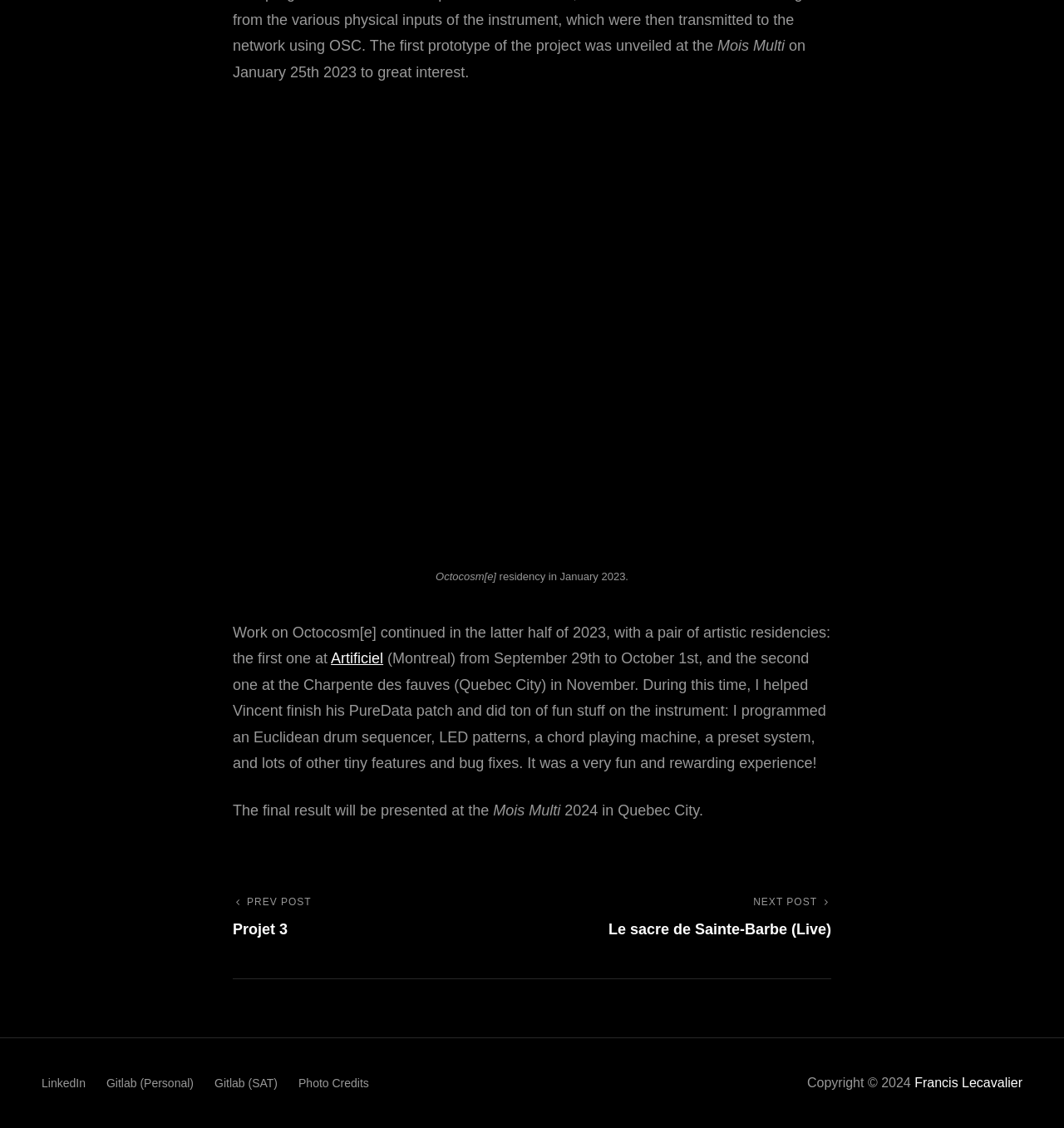Identify the bounding box of the UI element that matches this description: "Artificiel".

[0.311, 0.576, 0.36, 0.591]